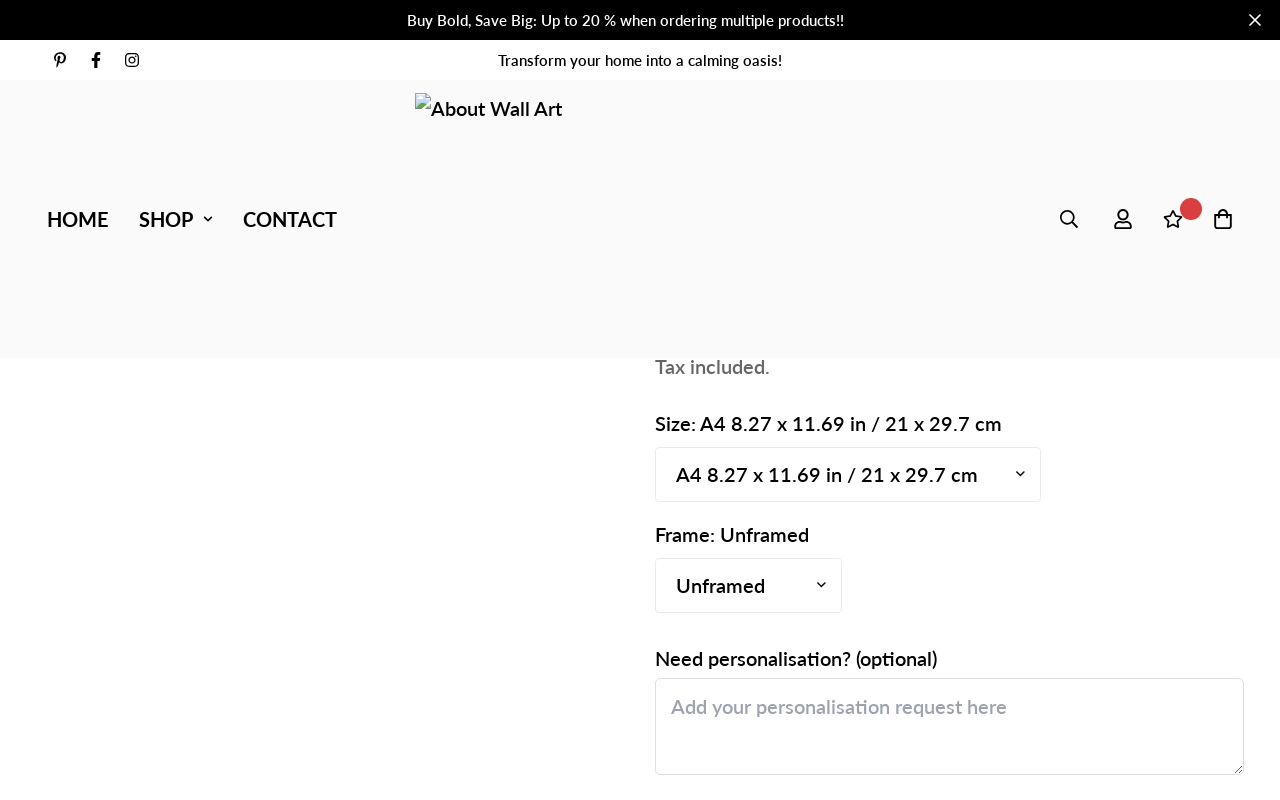Identify the bounding box coordinates for the region to click in order to carry out this instruction: "Browse the SHOP section". Provide the coordinates using four float numbers between 0 and 1, formatted as [left, top, right, bottom].

[0.097, 0.228, 0.178, 0.319]